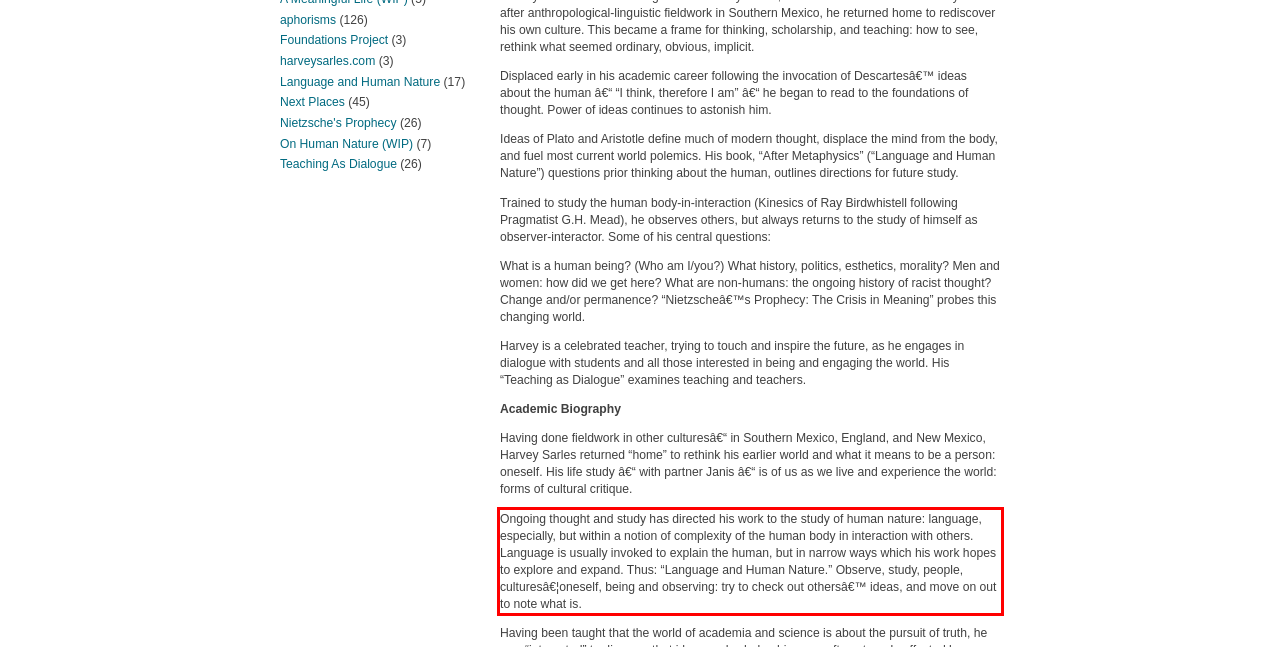With the provided screenshot of a webpage, locate the red bounding box and perform OCR to extract the text content inside it.

Ongoing thought and study has directed his work to the study of human nature: language, especially, but within a notion of complexity of the human body in interaction with others. Language is usually invoked to explain the human, but in narrow ways which his work hopes to explore and expand. Thus: “Language and Human Nature.” Observe, study, people, culturesâ€¦oneself, being and observing: try to check out othersâ€™ ideas, and move on out to note what is.